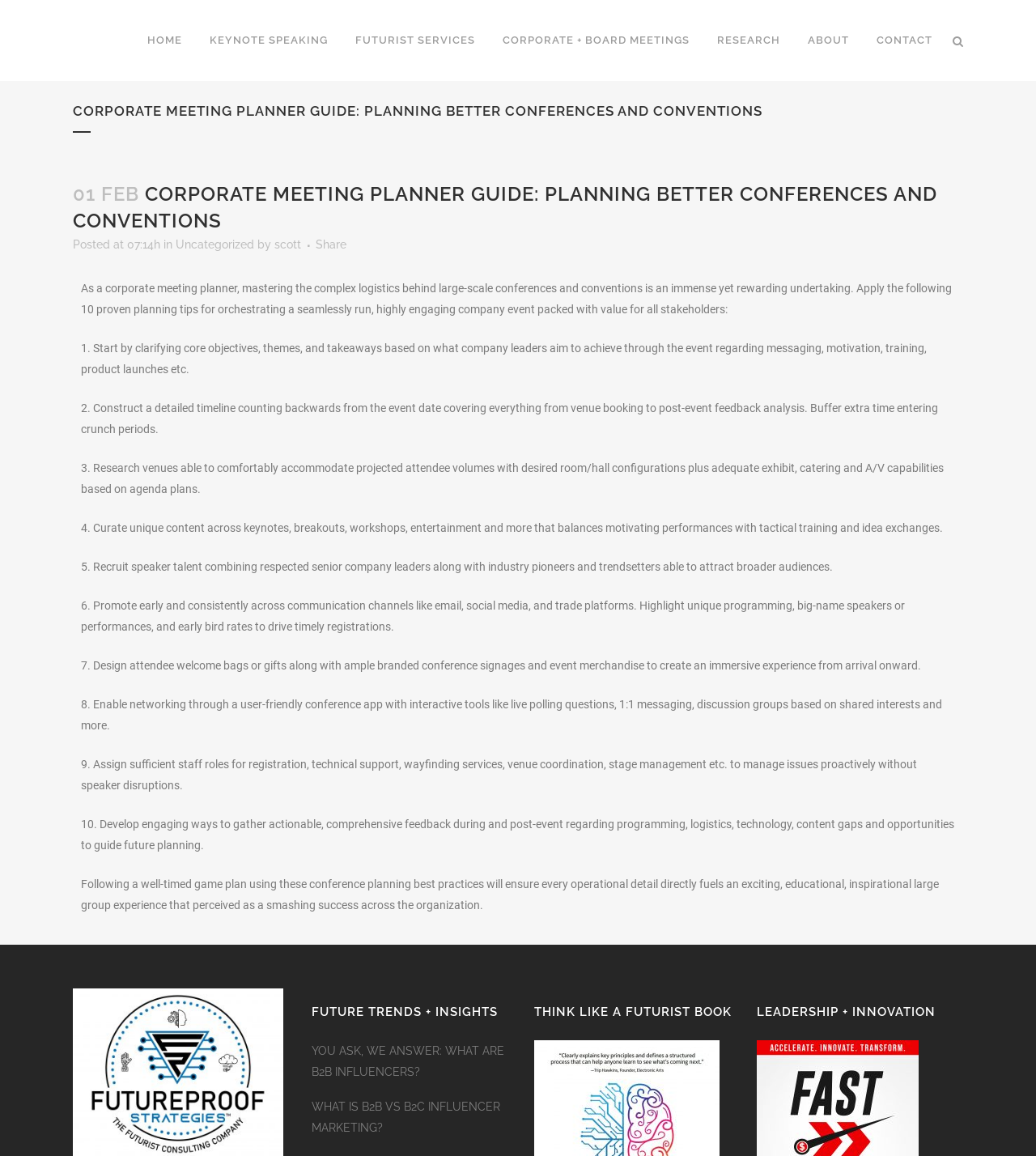What is the importance of assigning sufficient staff roles?
Answer the question with a single word or phrase derived from the image.

Manage issues proactively